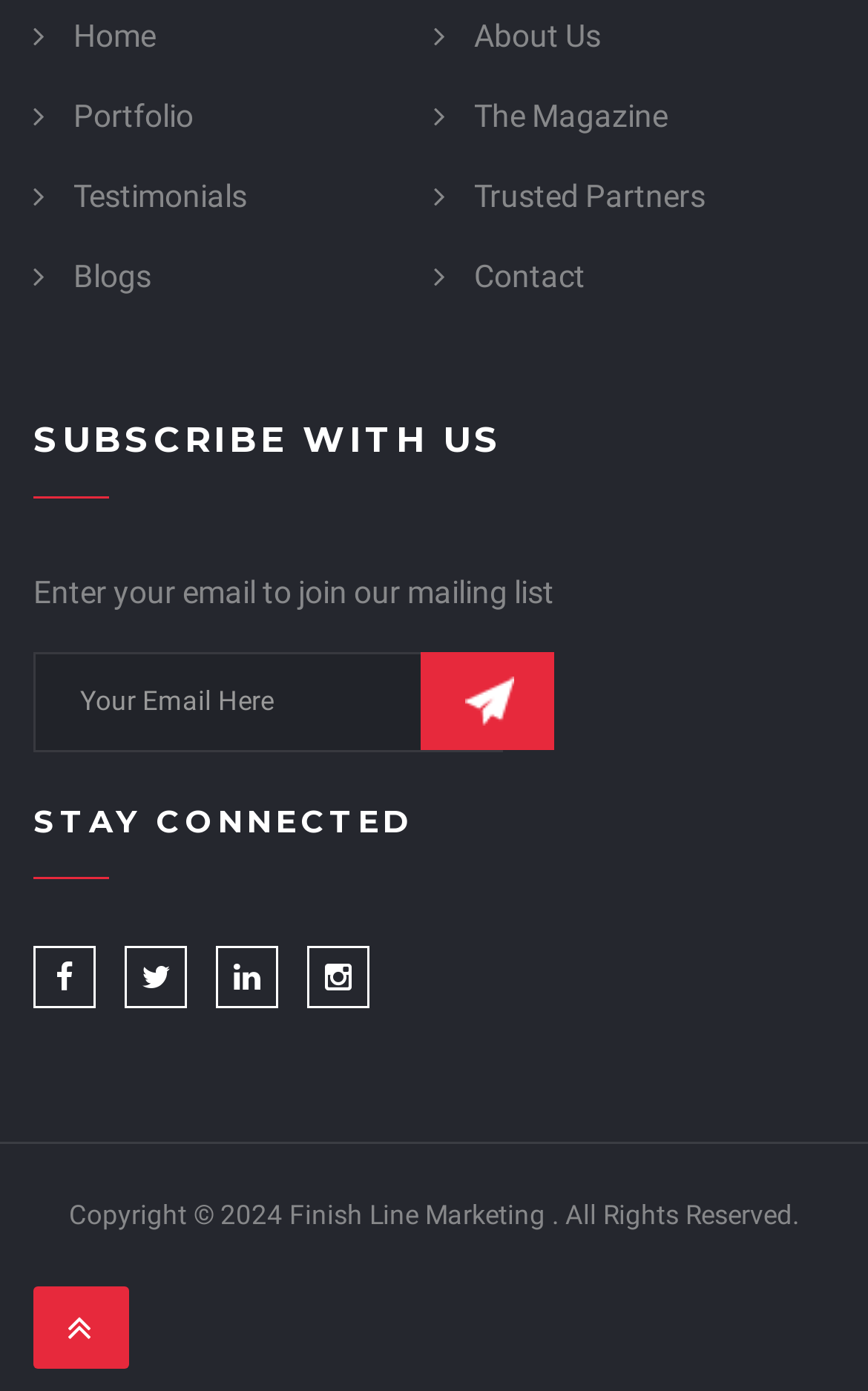Please analyze the image and give a detailed answer to the question:
What is the function of the button with the '' icon?

The button with the '' icon is likely a toggle menu button, as it is commonly used in web design to represent a menu or navigation toggle.